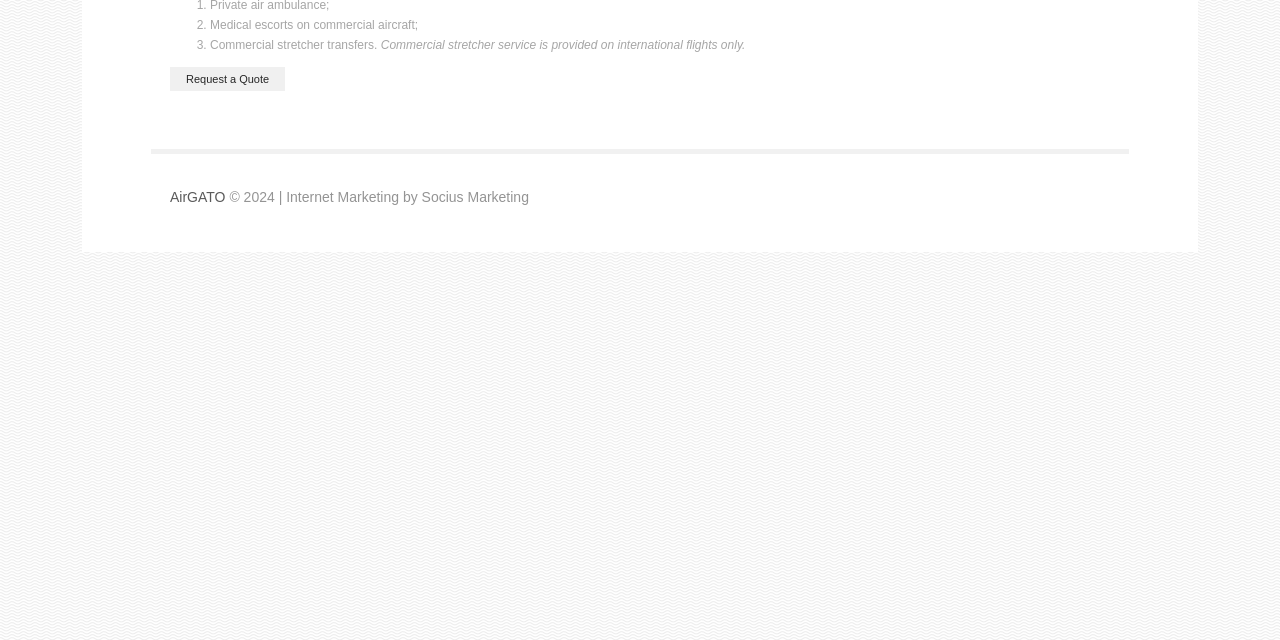Provide the bounding box coordinates of the HTML element described by the text: "parent_node: AMASE".

None